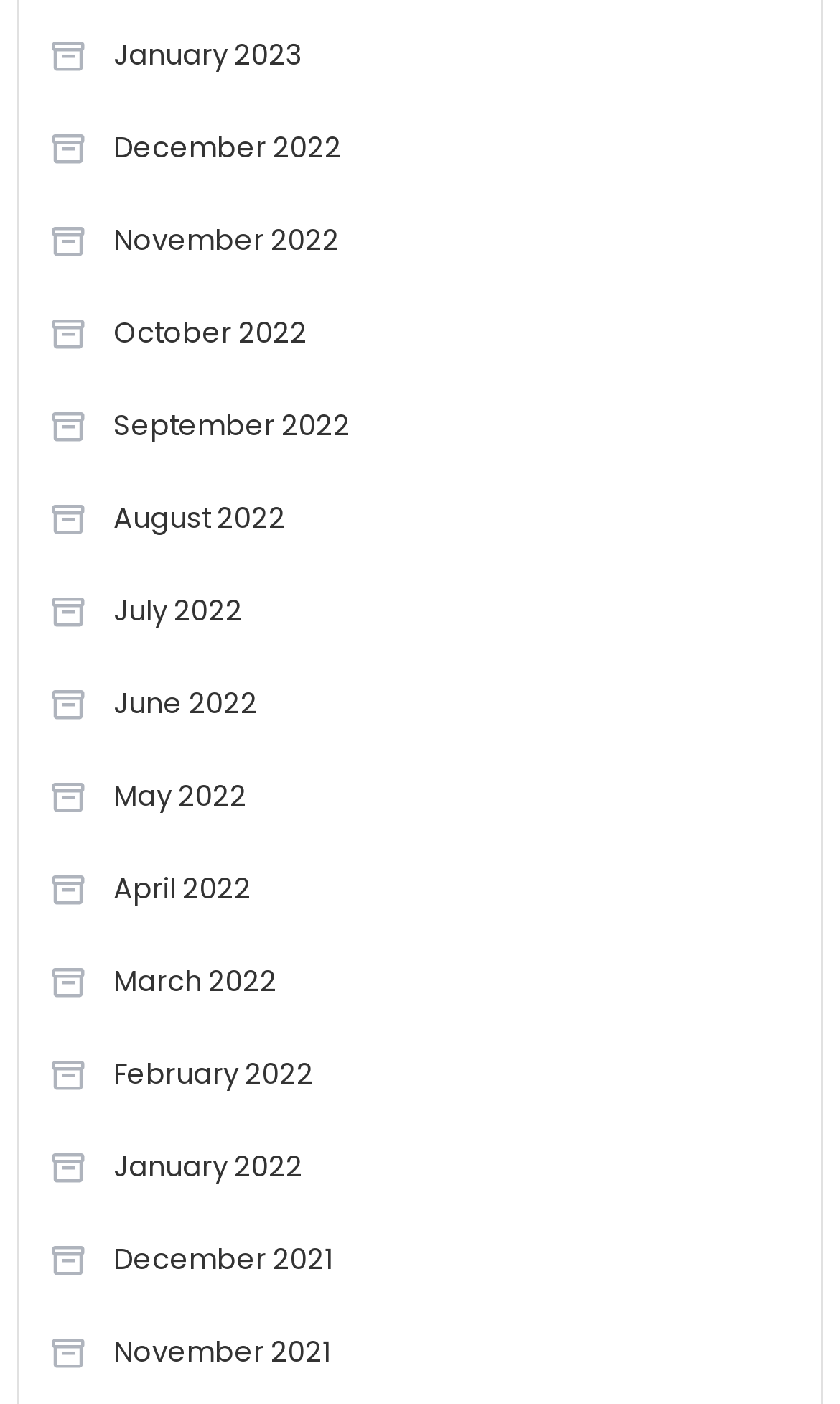Show me the bounding box coordinates of the clickable region to achieve the task as per the instruction: "View January 2022".

[0.058, 0.807, 0.361, 0.856]